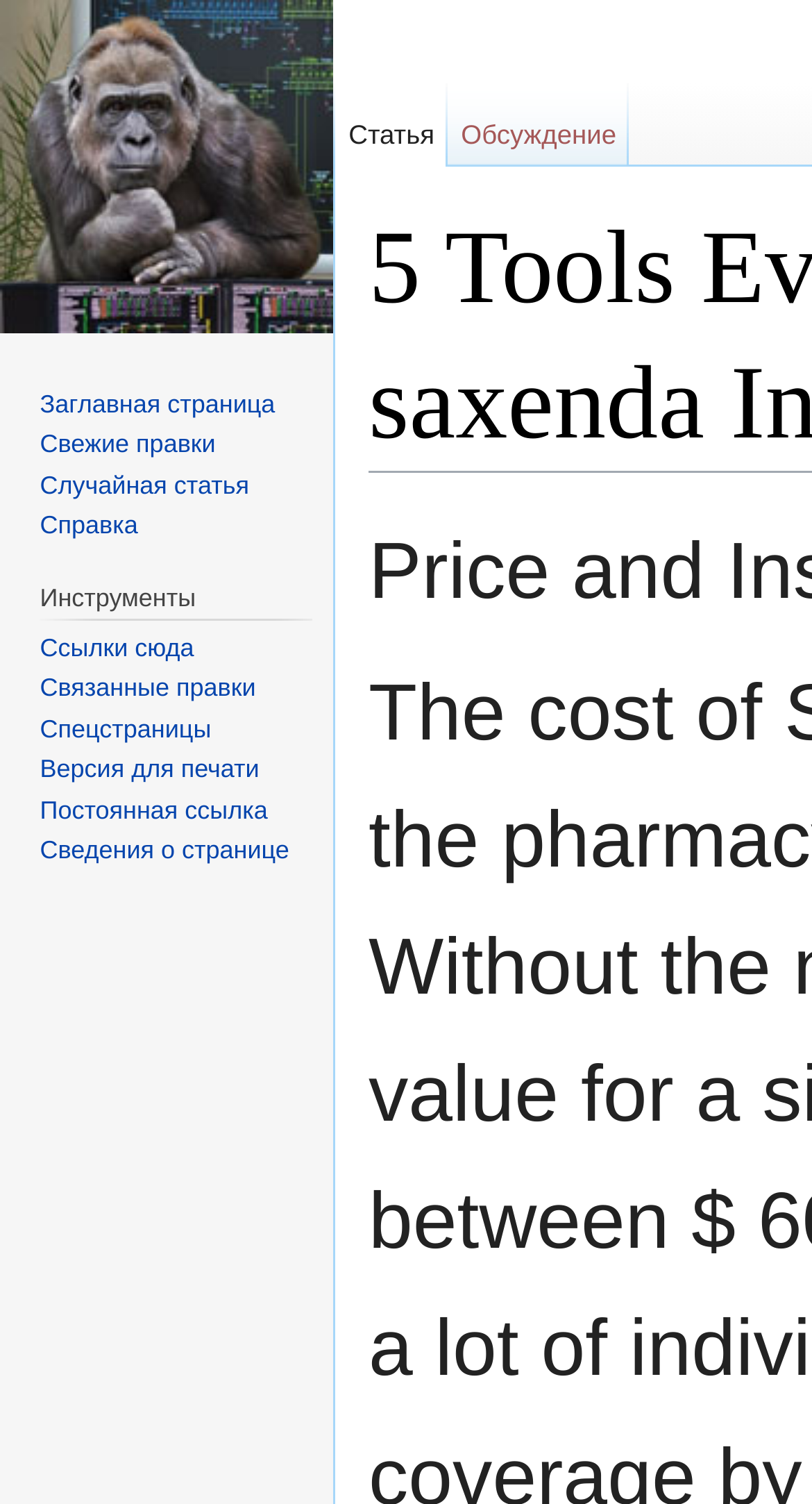Please provide a brief answer to the following inquiry using a single word or phrase:
What is the shortcut for the 'Свежие правки' link?

Alt+r